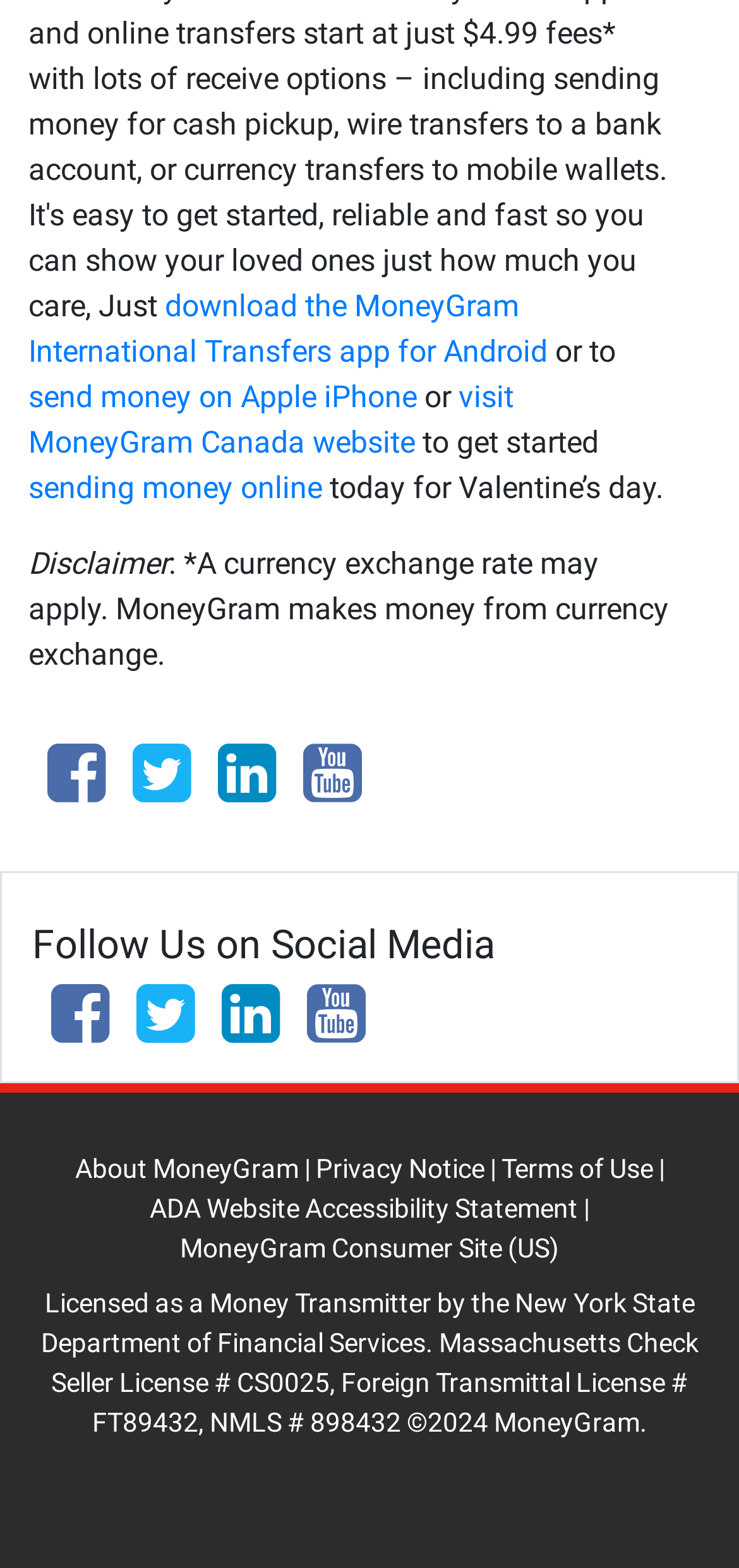How can users follow MoneyGram on social media?
Using the visual information, reply with a single word or short phrase.

Through links